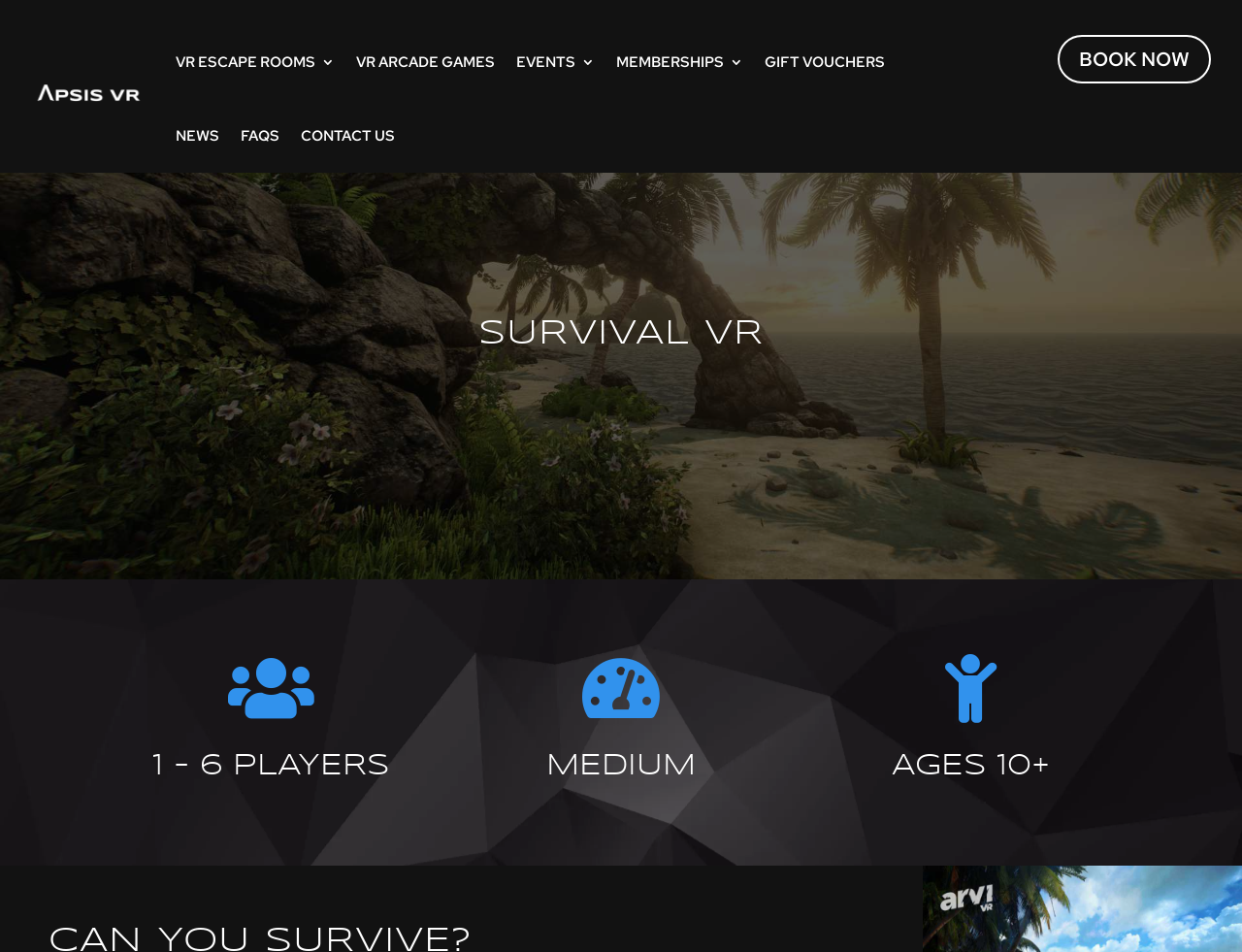How many players can play the game?
Answer the question based on the image using a single word or a brief phrase.

1 - 6